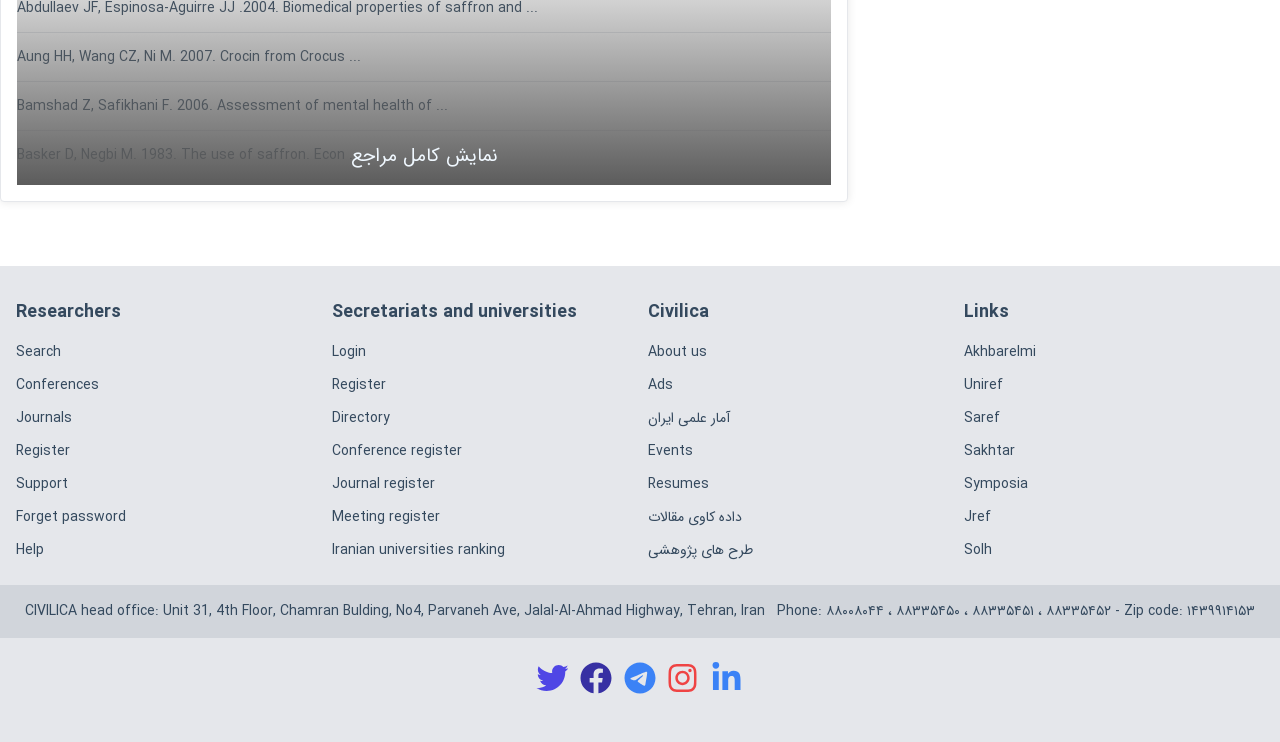Please specify the bounding box coordinates of the clickable section necessary to execute the following command: "Click on the 'Login' link".

[0.259, 0.461, 0.494, 0.489]